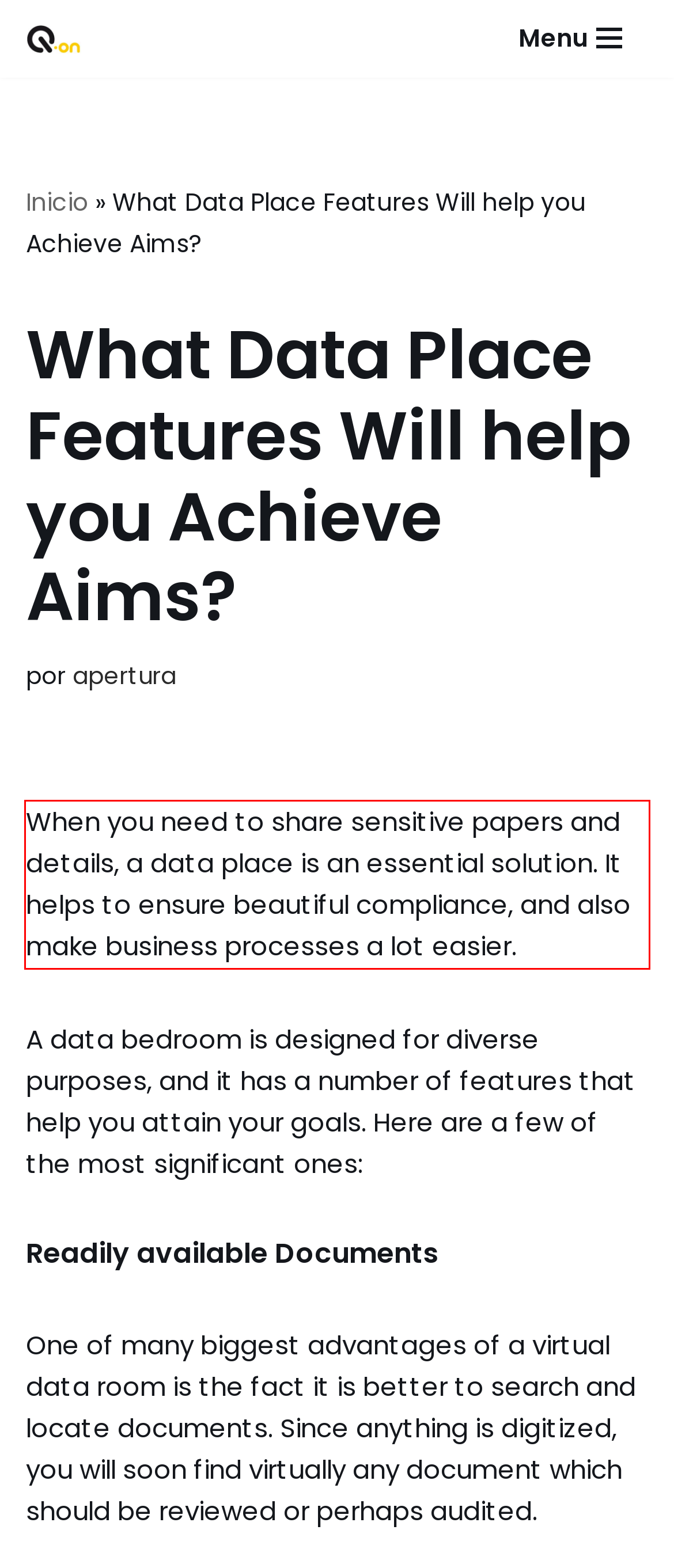You are provided with a screenshot of a webpage containing a red bounding box. Please extract the text enclosed by this red bounding box.

When you need to share sensitive papers and details, a data place is an essential solution. It helps to ensure beautiful compliance, and also make business processes a lot easier.